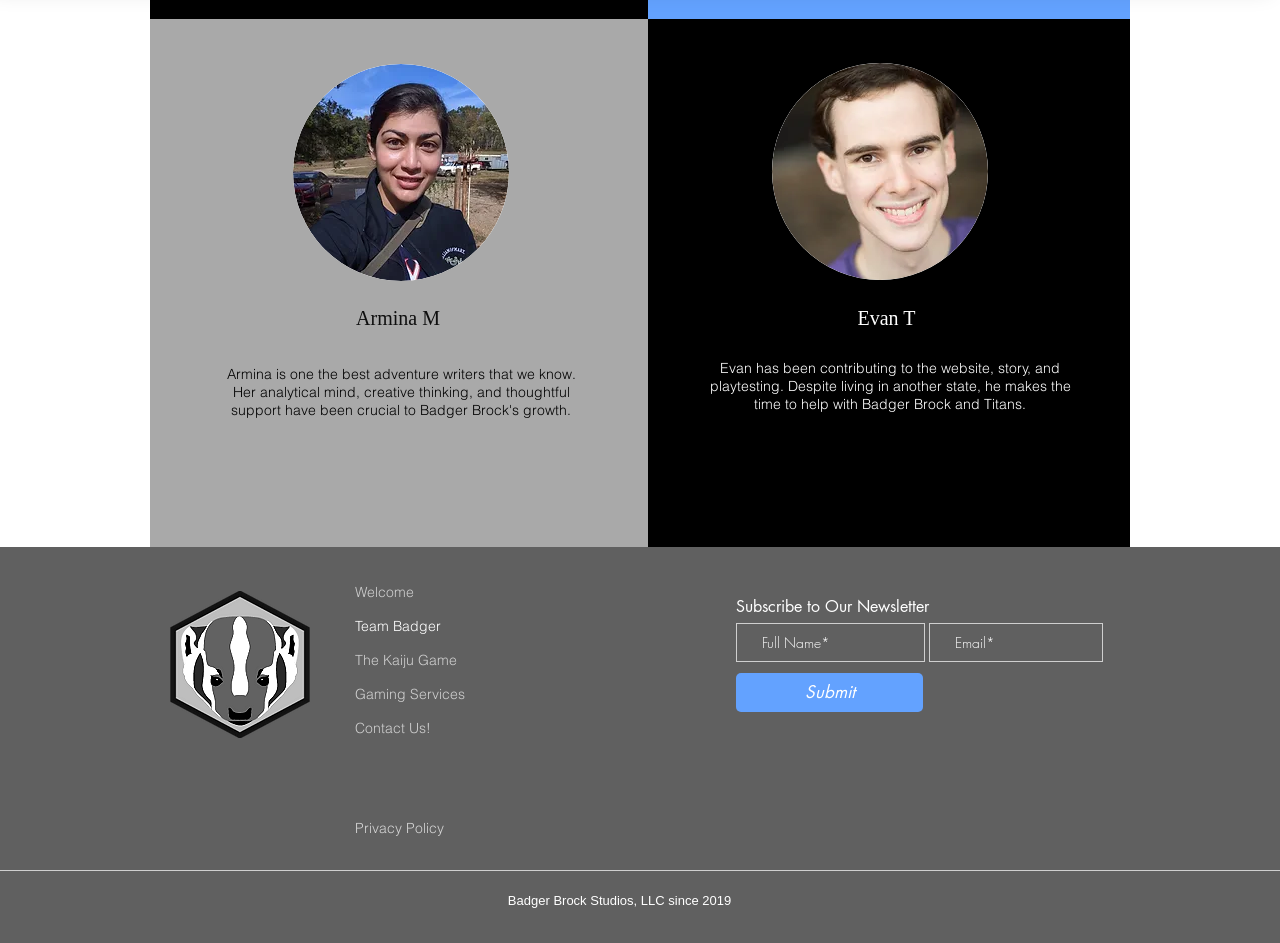Can you pinpoint the bounding box coordinates for the clickable element required for this instruction: "Read the privacy policy"? The coordinates should be four float numbers between 0 and 1, i.e., [left, top, right, bottom].

[0.277, 0.869, 0.347, 0.886]